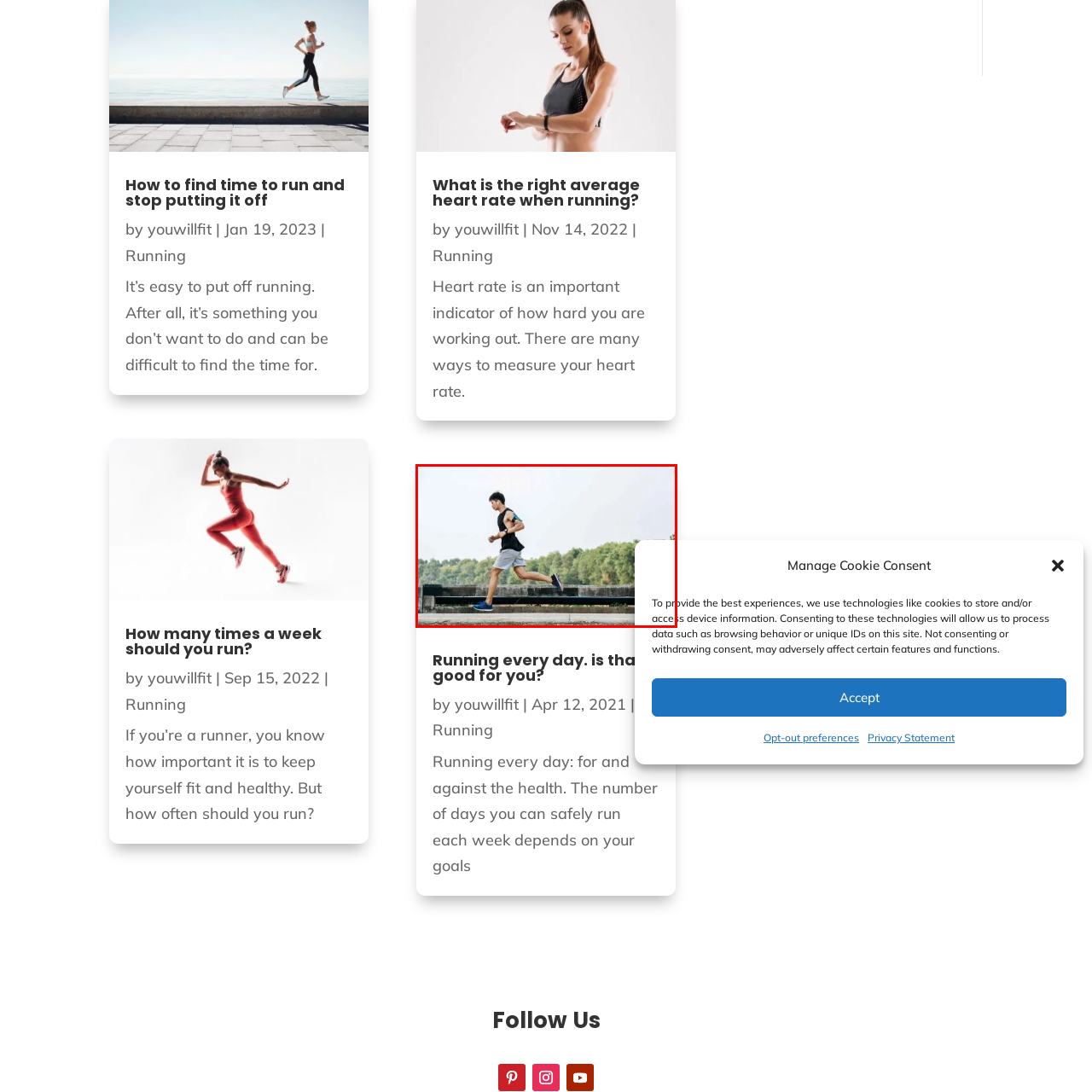Study the area of the image outlined in red and respond to the following question with as much detail as possible: What type of attire is the man wearing?

The caption describes the man's clothing as 'athletic attire', which includes a sleeveless black shirt and light gray shorts, indicating that he is dressed for physical activity.